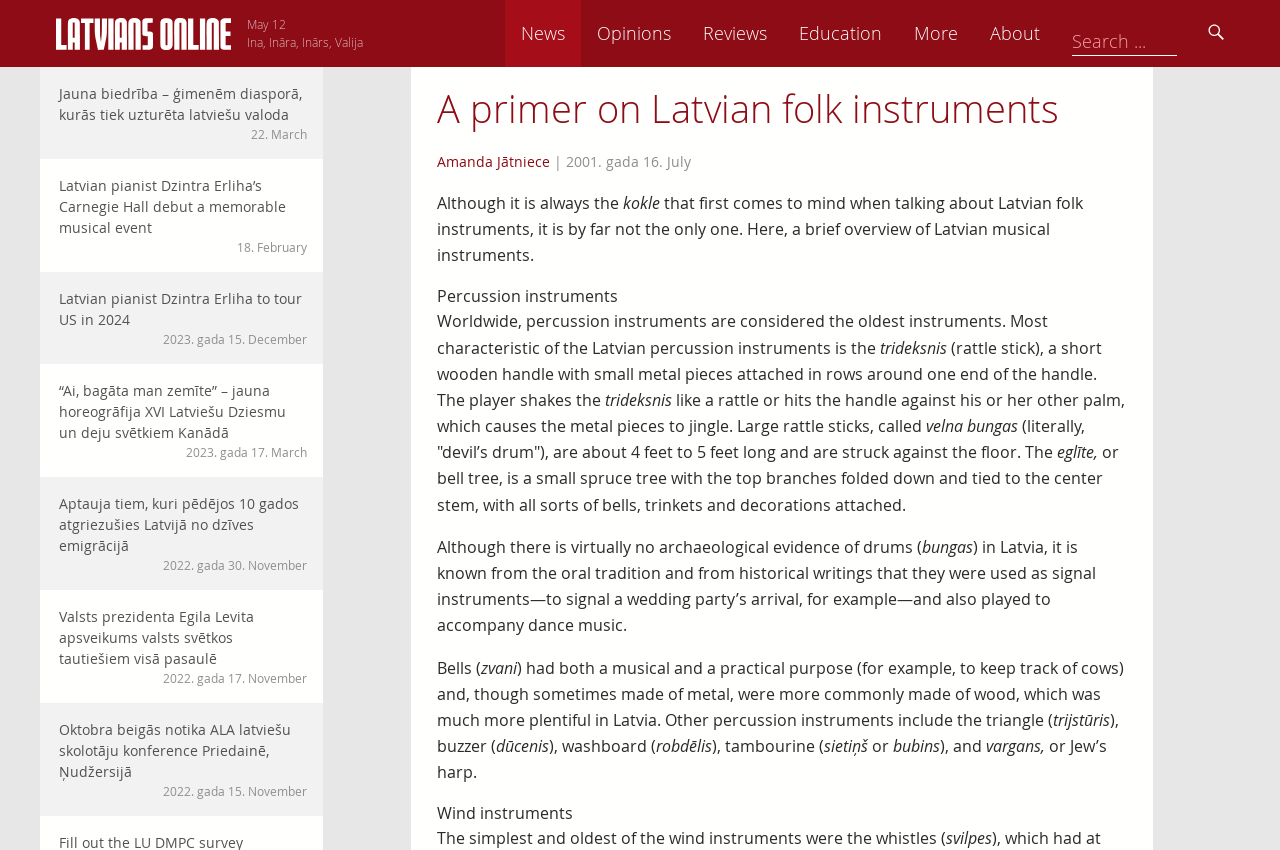How many links are there in the top navigation bar? Based on the screenshot, please respond with a single word or phrase.

6